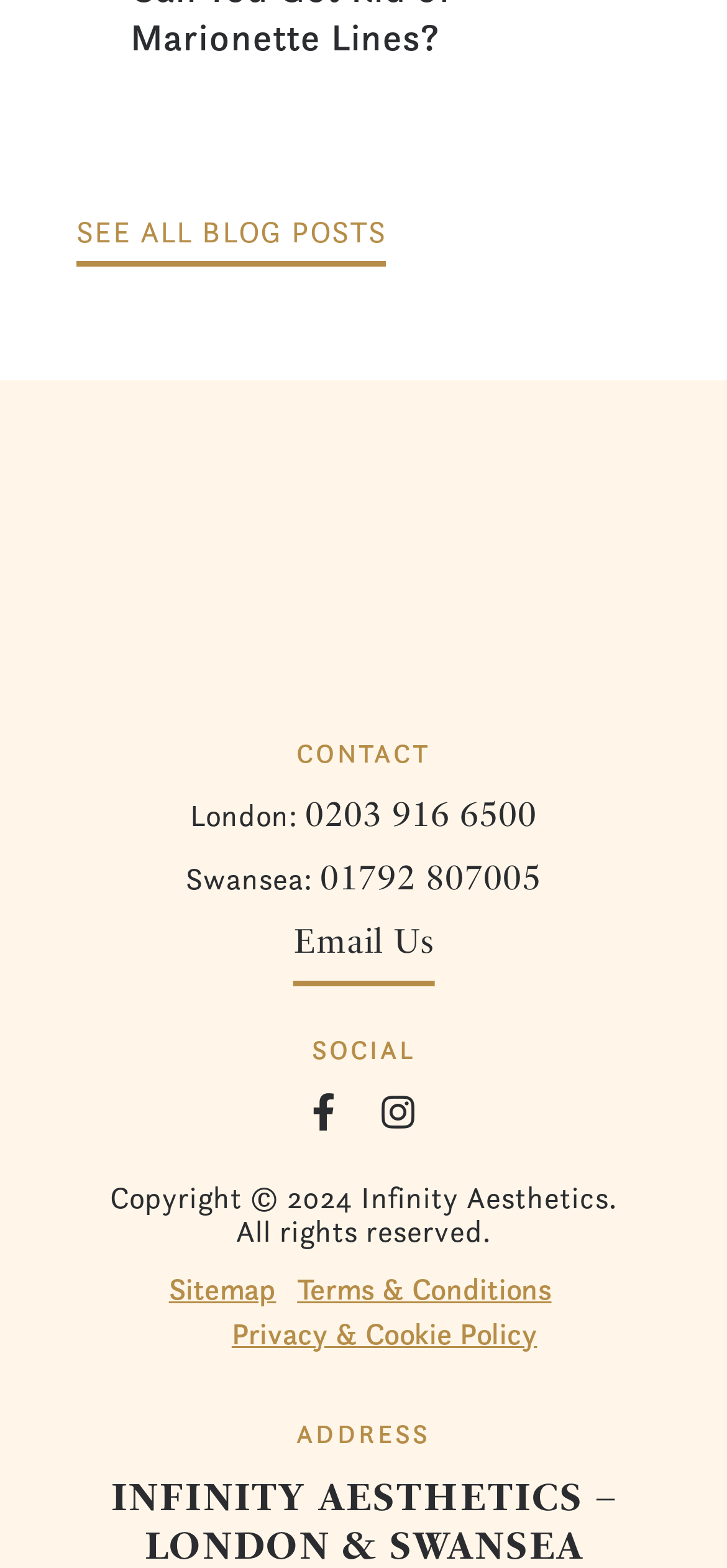Give a one-word or short phrase answer to this question: 
What is the name of the aesthetics clinic?

Infinity Aesthetics